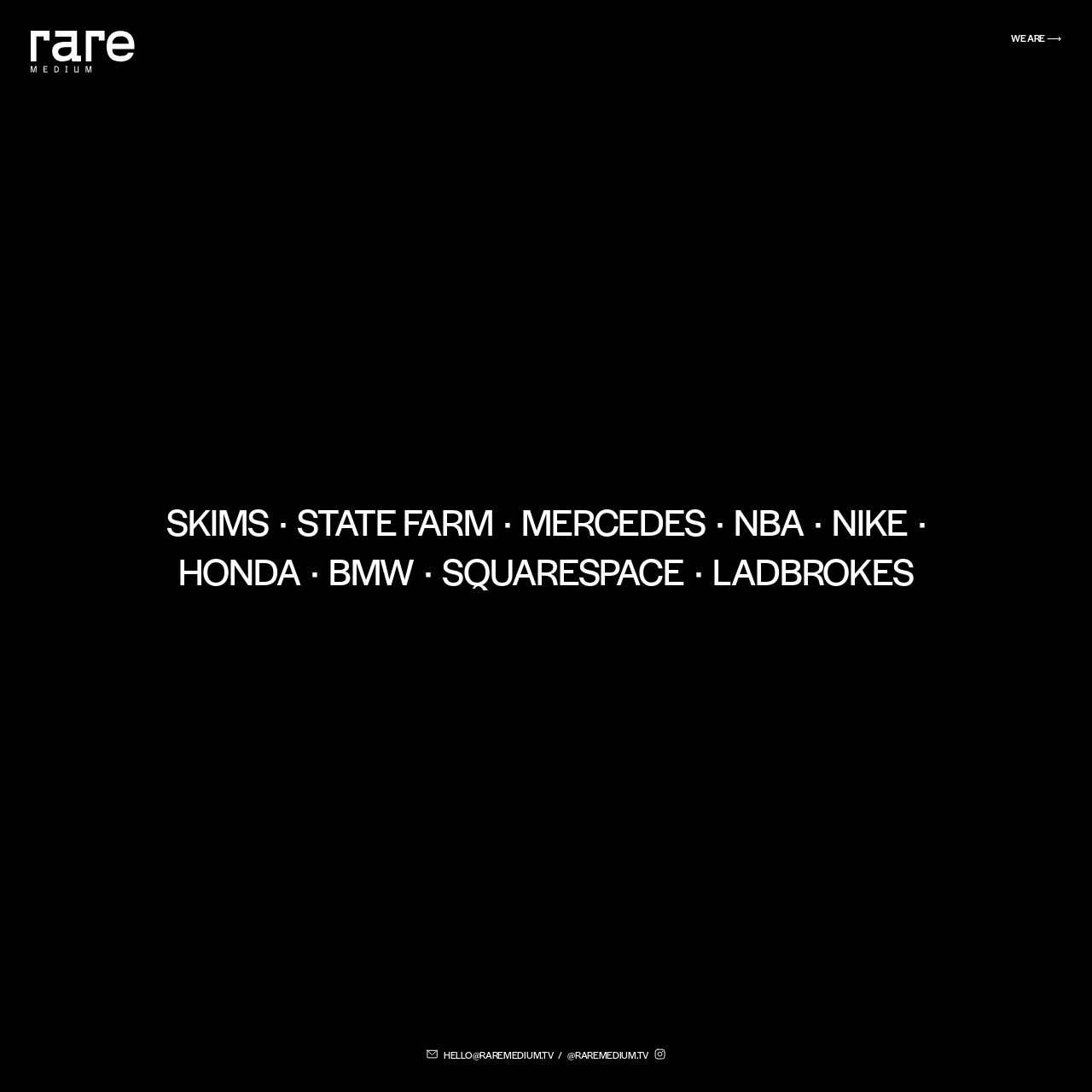Provide a brief response to the question below using a single word or phrase: 
What is the social media handle on the bottom-right?

@RAREMEDIUM.TV